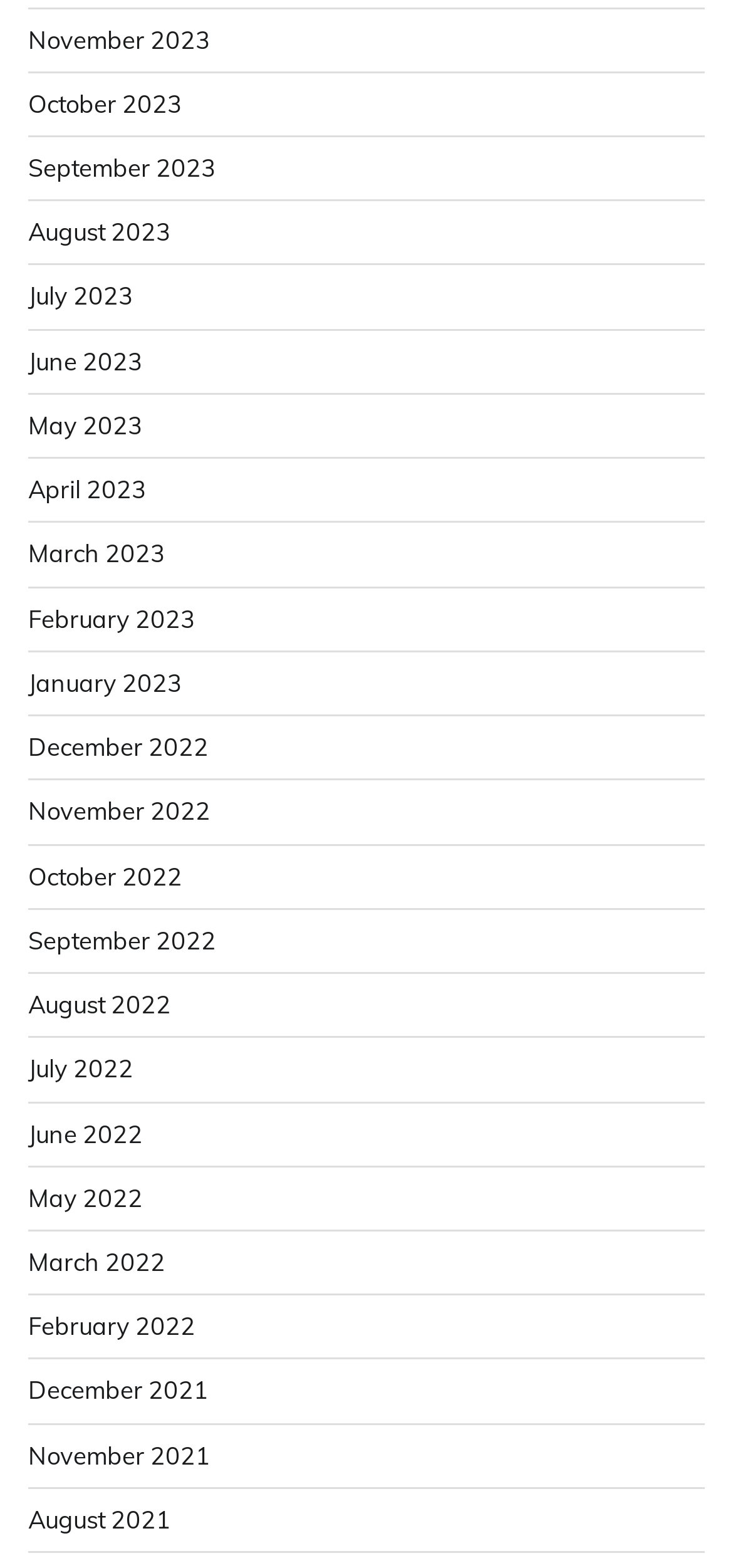Respond with a single word or phrase to the following question: What is the earliest month listed on the webpage?

December 2021